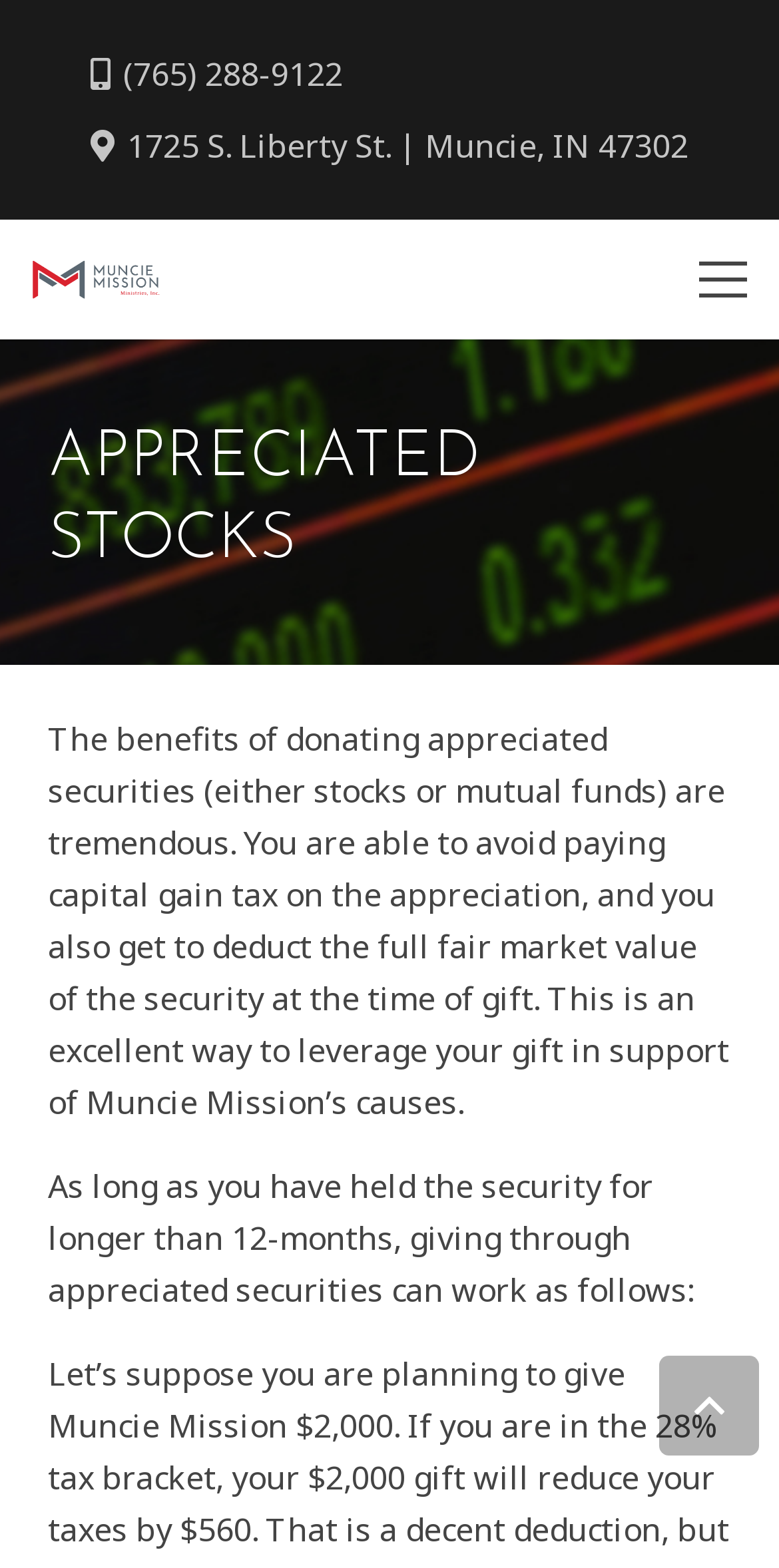Can you find the bounding box coordinates for the UI element given this description: "(765) 288-9122"? Provide the coordinates as four float numbers between 0 and 1: [left, top, right, bottom].

[0.116, 0.034, 0.44, 0.062]